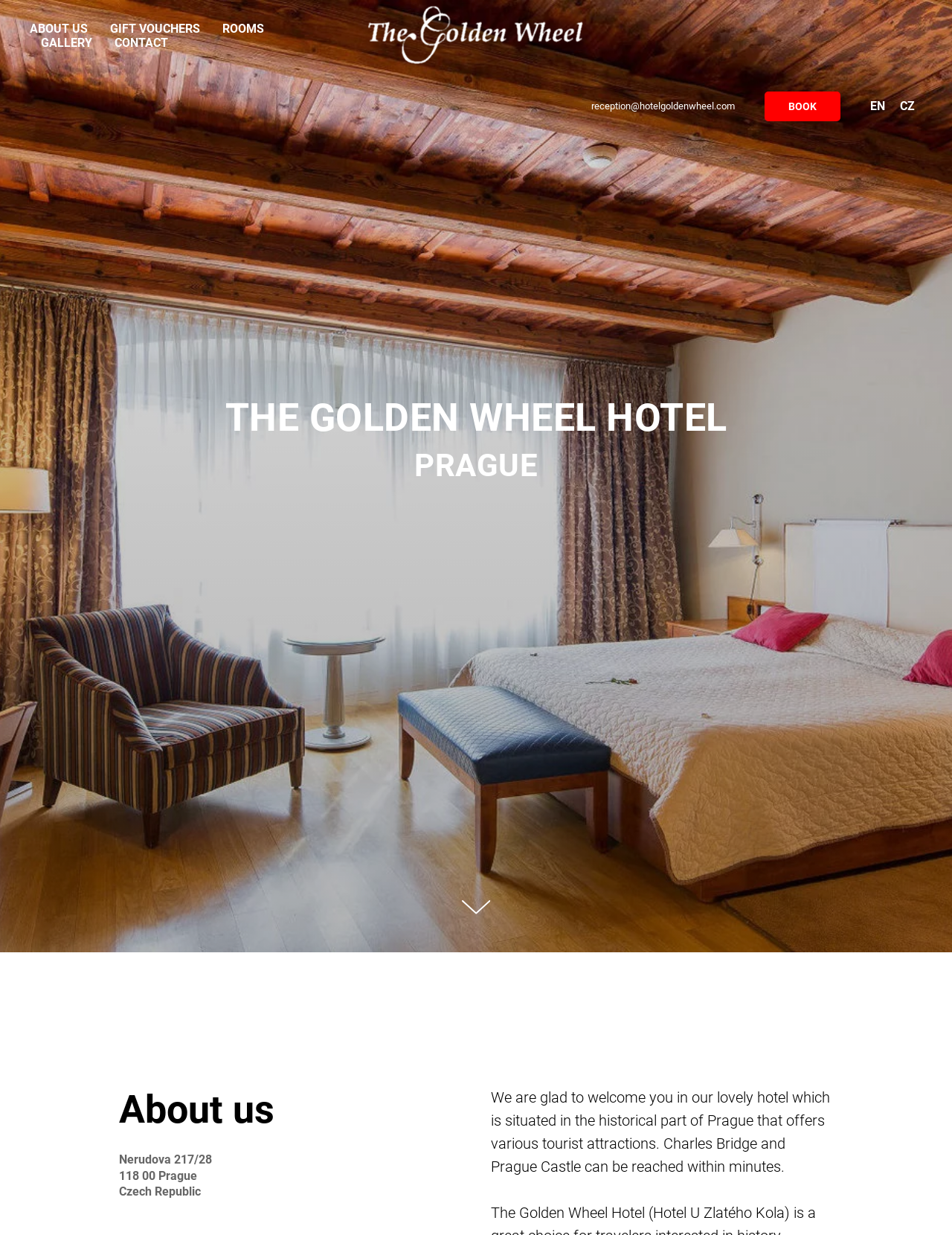Provide an in-depth caption for the webpage.

The webpage is about The Golden Wheel Hotel in Prague, a 4-star hotel located in the historical part of the city. At the top, there is a navigation menu with five links: "ABOUT US", "GIFT VOUCHERS", "ROOMS", "GALLERY", and "CONTACT", aligned horizontally and centered on the page.

Below the navigation menu, there is a section with the hotel's contact information, including an email address "reception@hotelgoldenwheel.com" and a "BOOK" button on the right side. Next to the "BOOK" button, there are two language options, "EN" and "CZ", allowing users to switch between English and Czech.

The main content of the page is divided into two sections. On the left side, there is a heading "THE GOLDEN WHEEL HOTEL PRAGUE" in a large font, followed by the hotel's address, including street name, city, and country.

On the right side, there is a paragraph of text that welcomes visitors to the hotel and describes its location in the historical part of Prague, mentioning its proximity to popular tourist attractions like Charles Bridge and Prague Castle.